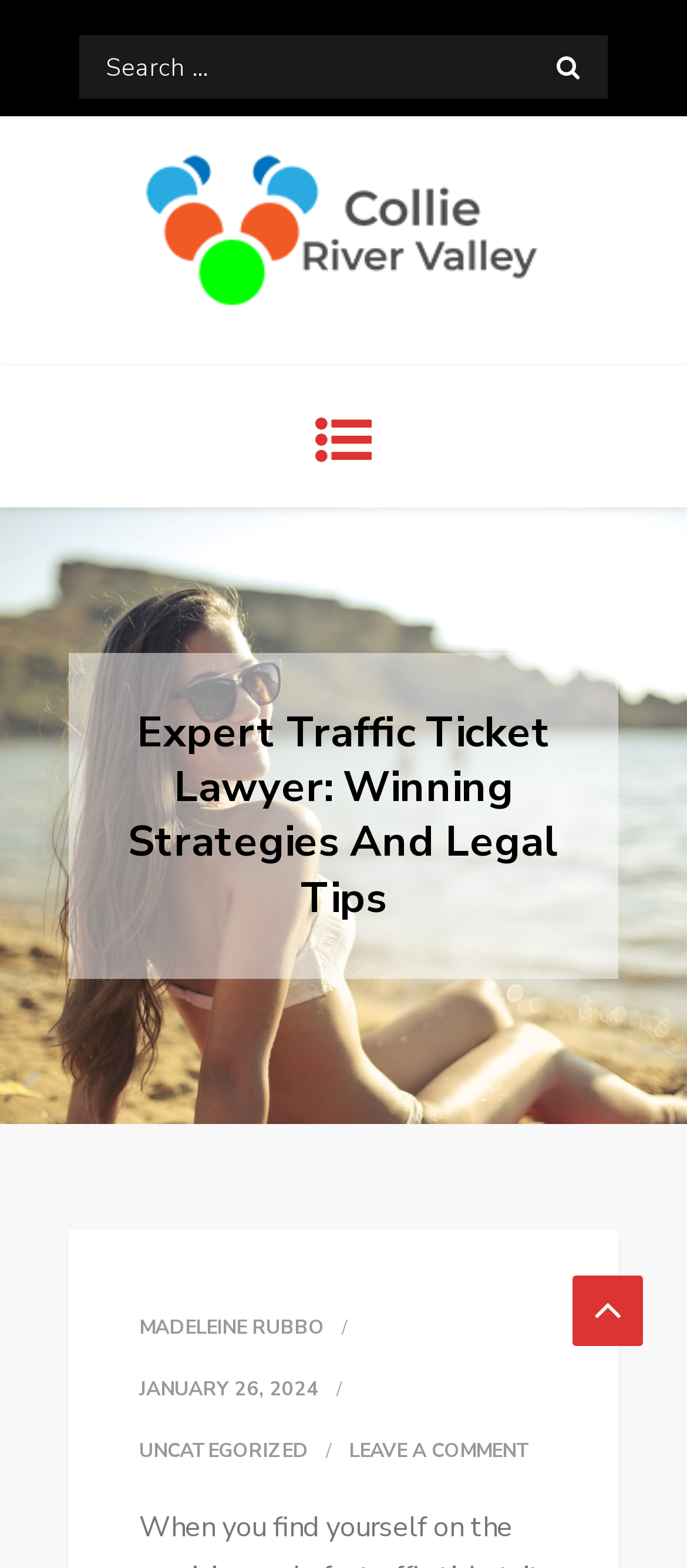Provide a one-word or short-phrase answer to the question:
What is the date mentioned in the webpage?

JANUARY 26, 2024